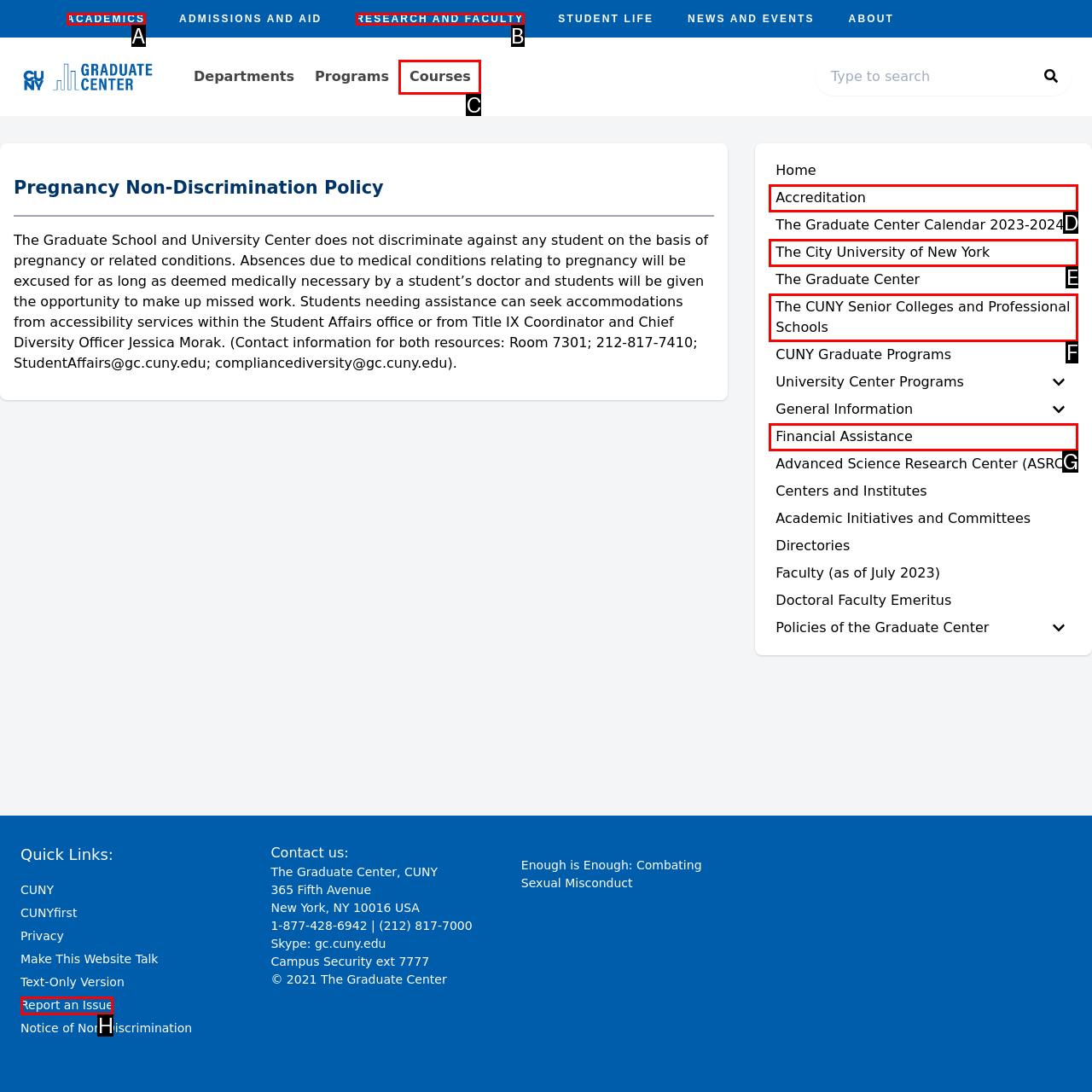Match the description: Financial Assistance to the appropriate HTML element. Respond with the letter of your selected option.

G